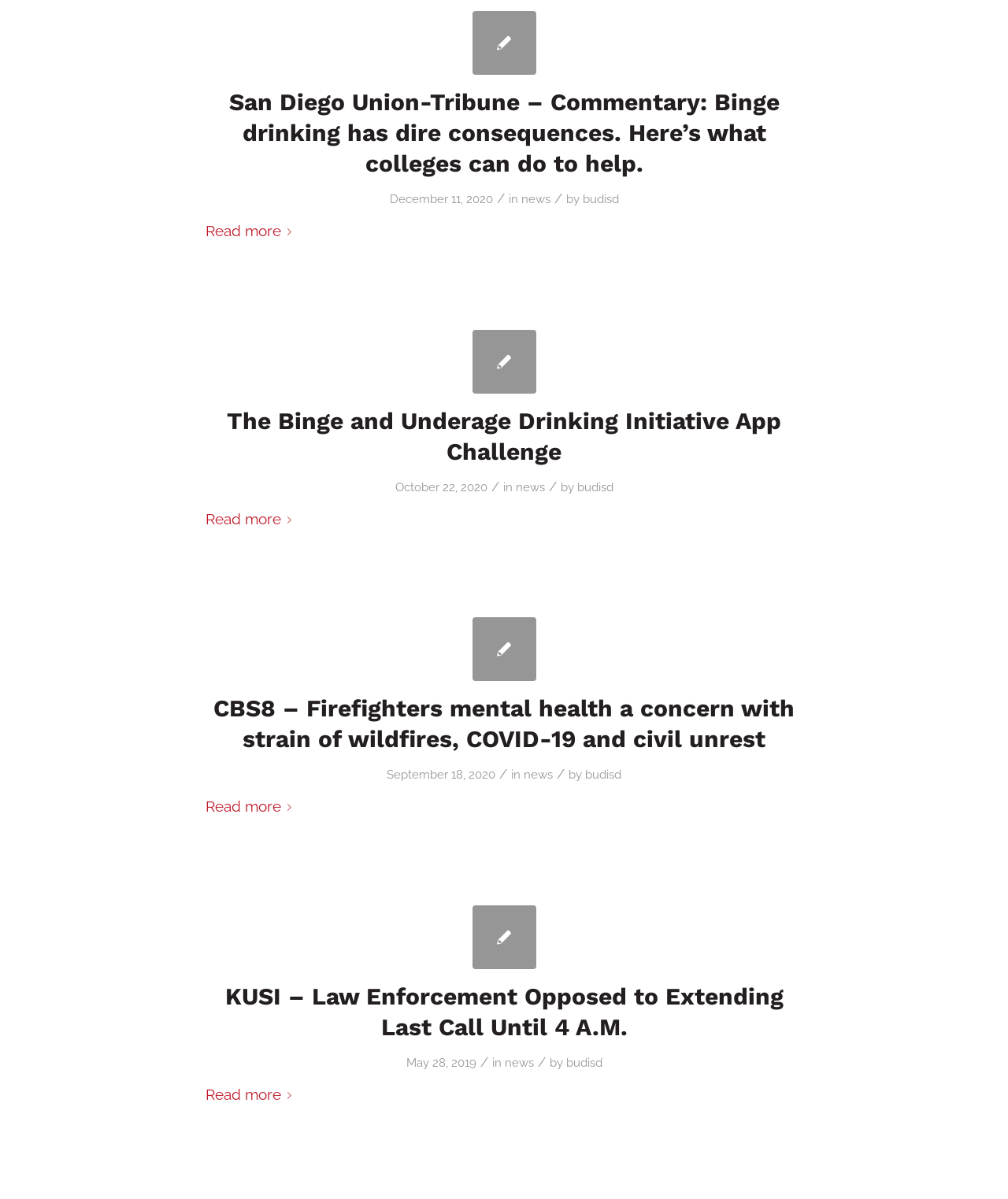Who is the author of the fourth article?
Provide an in-depth answer to the question, covering all aspects.

I found the author of the fourth article by looking at the link element with the text 'budisd' which is a child element of the fourth article element.